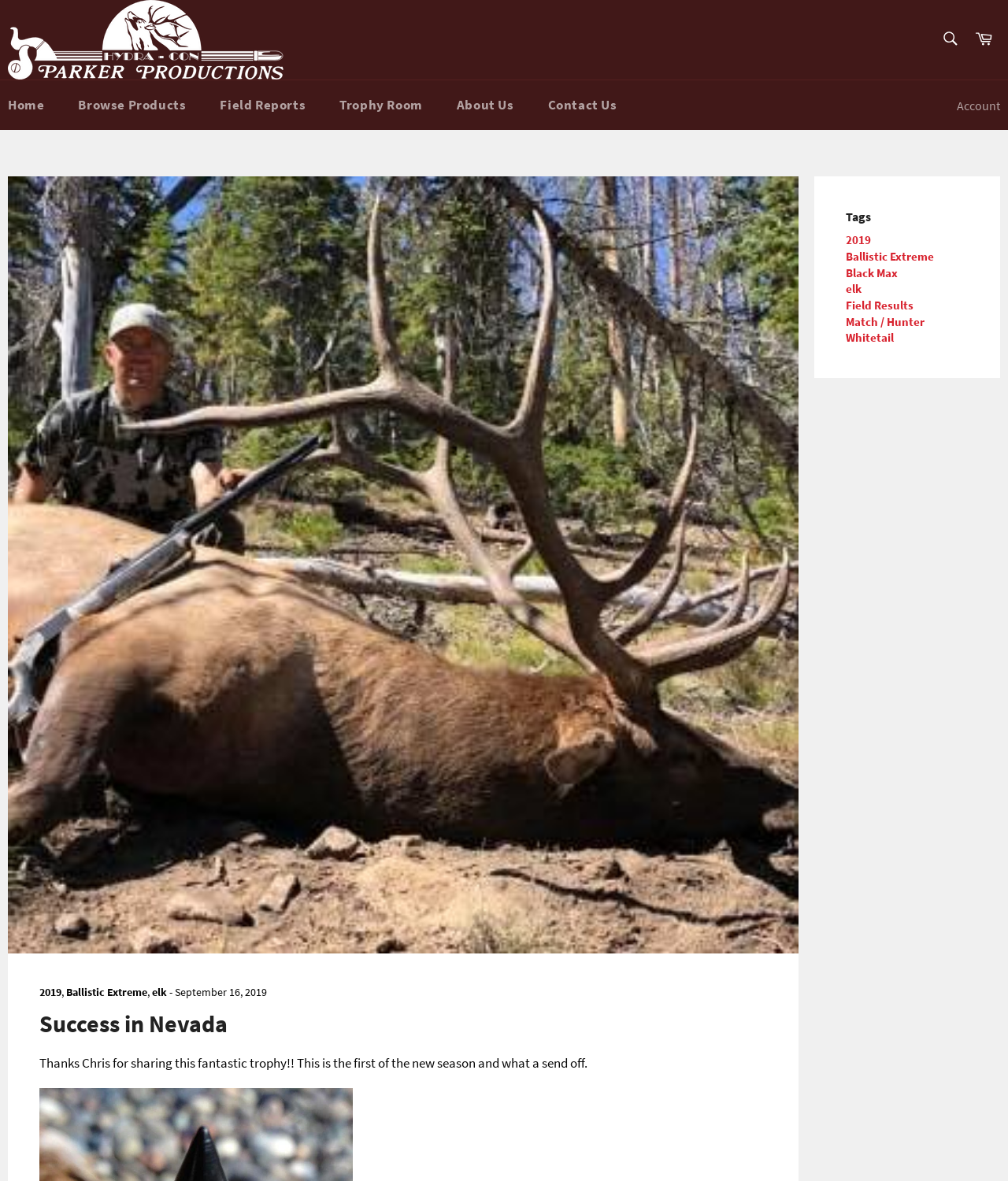Using the description "Field Results", locate and provide the bounding box of the UI element.

[0.839, 0.252, 0.906, 0.265]